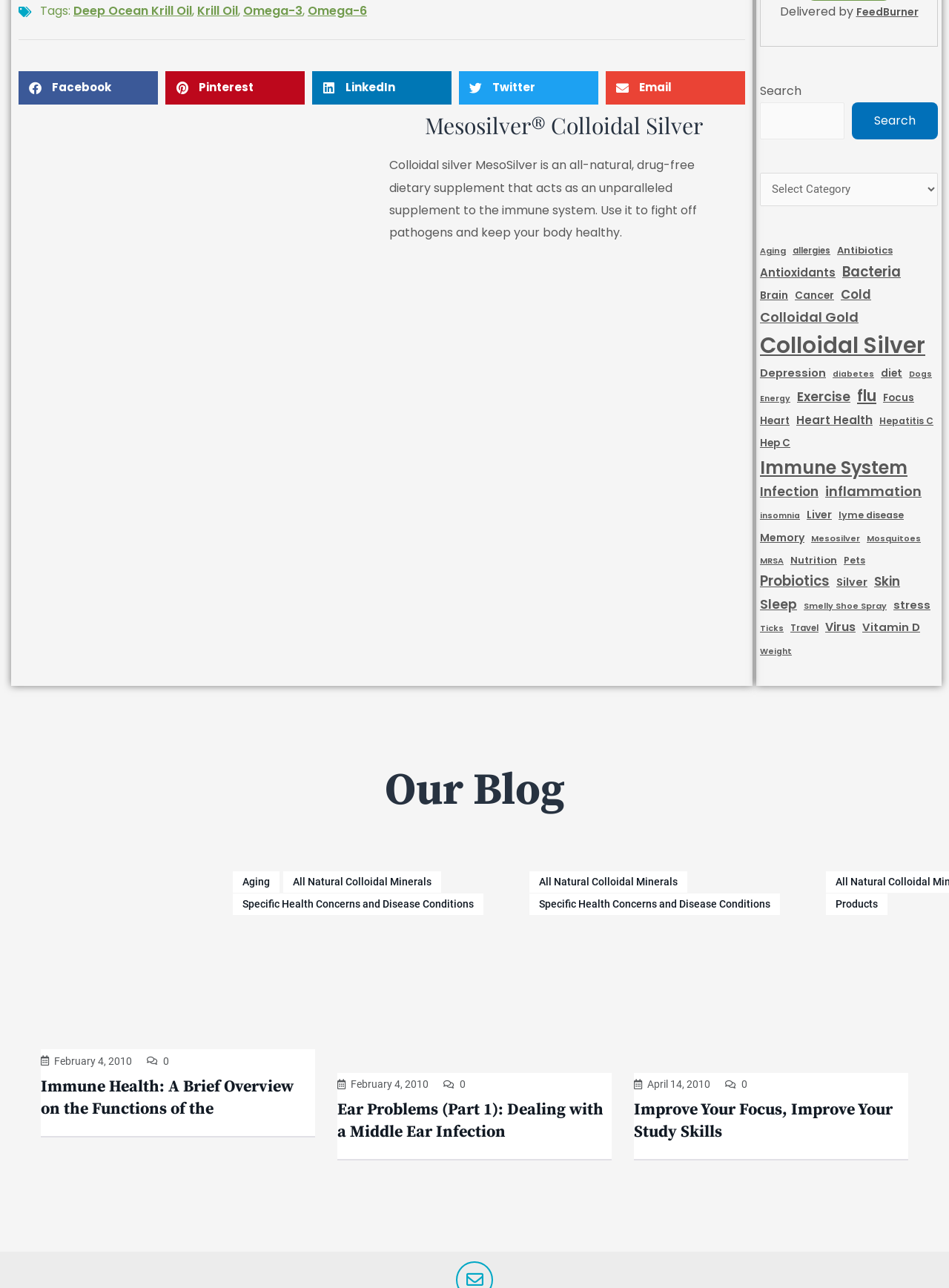Find and provide the bounding box coordinates for the UI element described here: "Krill Oil". The coordinates should be given as four float numbers between 0 and 1: [left, top, right, bottom].

[0.208, 0.002, 0.251, 0.015]